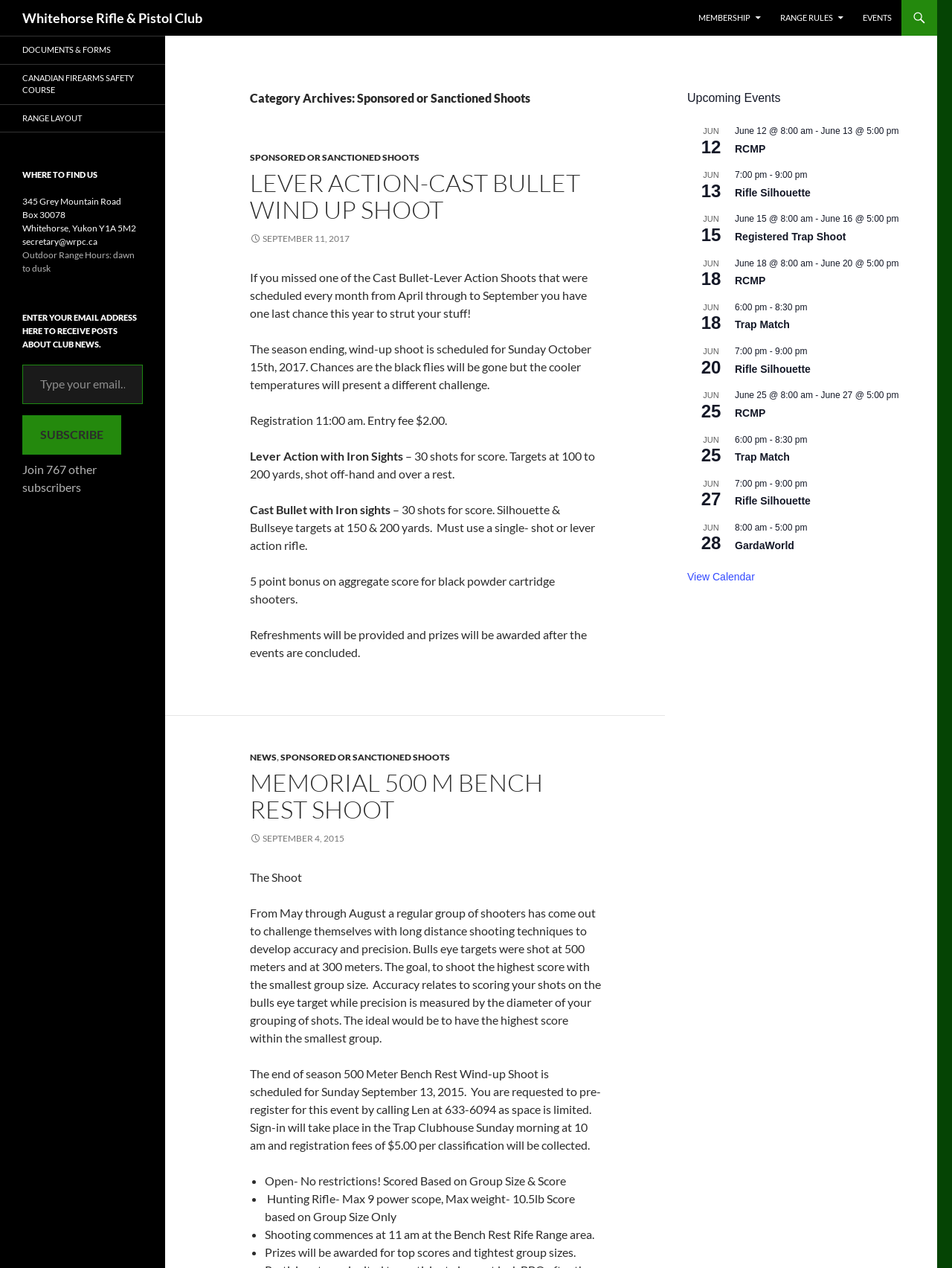With reference to the screenshot, provide a detailed response to the question below:
What is the date of the Memorial 500 M Bench Rest Shoot?

In the article section, there is a description of the Memorial 500 M Bench Rest Shoot, which states that the event took place on September 4, 2015.